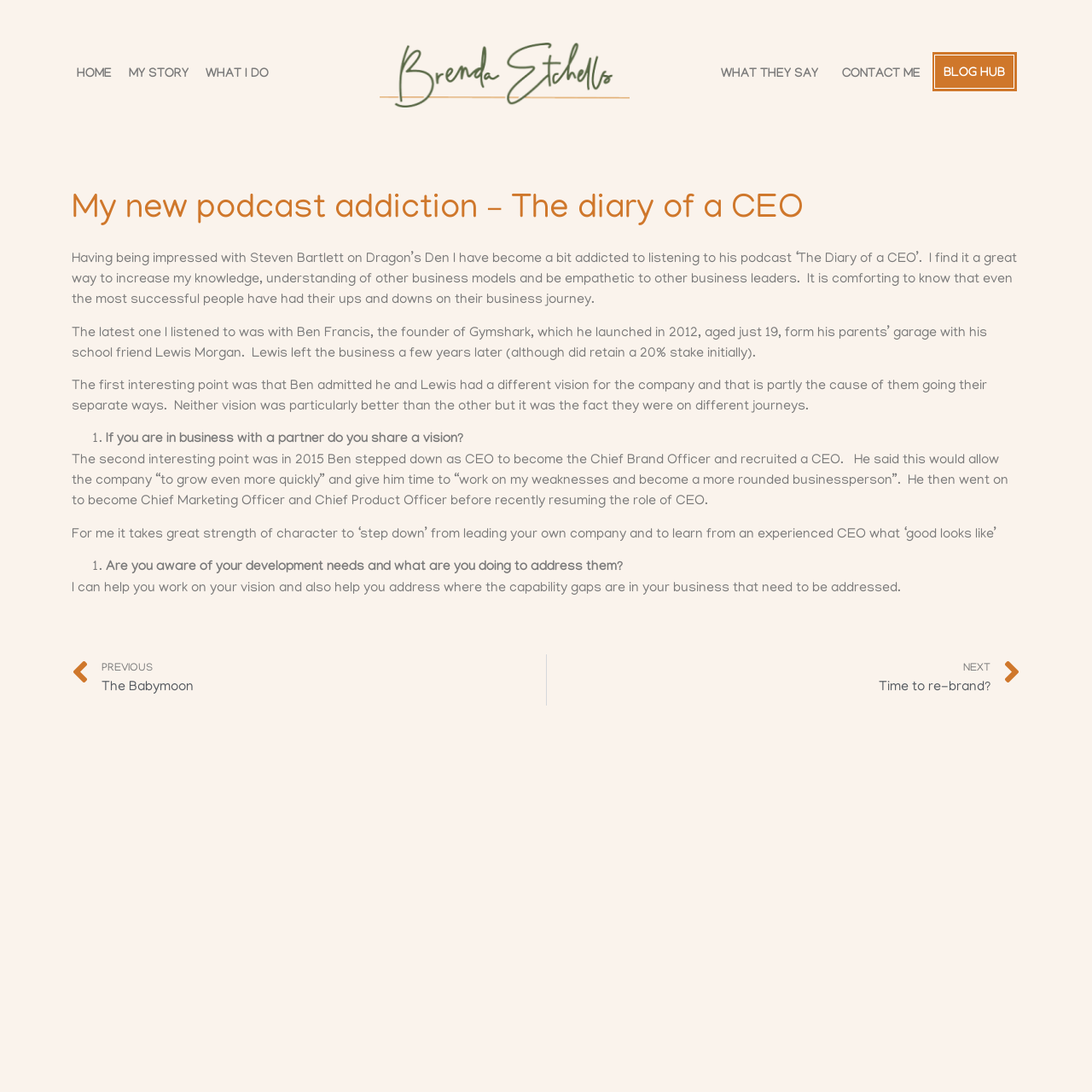Can you provide the bounding box coordinates for the element that should be clicked to implement the instruction: "go to previous blog post"?

[0.066, 0.599, 0.5, 0.646]